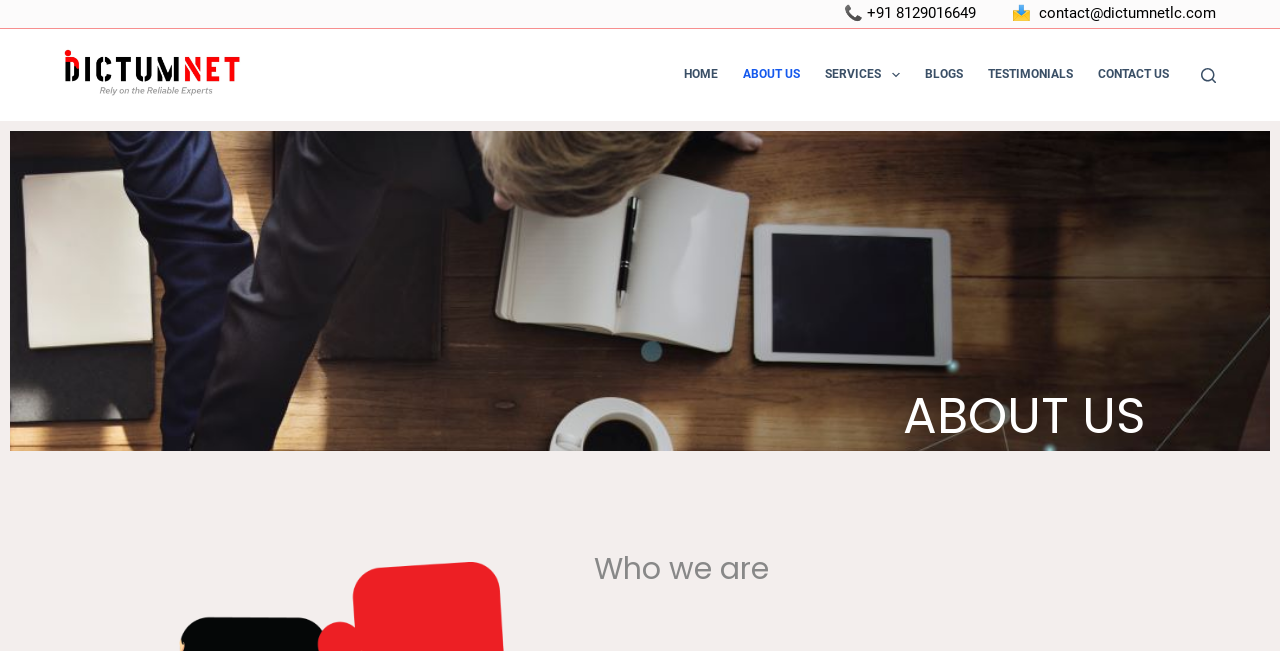How many menu items are there?
Answer the question with detailed information derived from the image.

I found the number of menu items by looking at the navigation menu at the top of the webpage, where there are several menu items, and I counted them to find that there are 7 menu items.